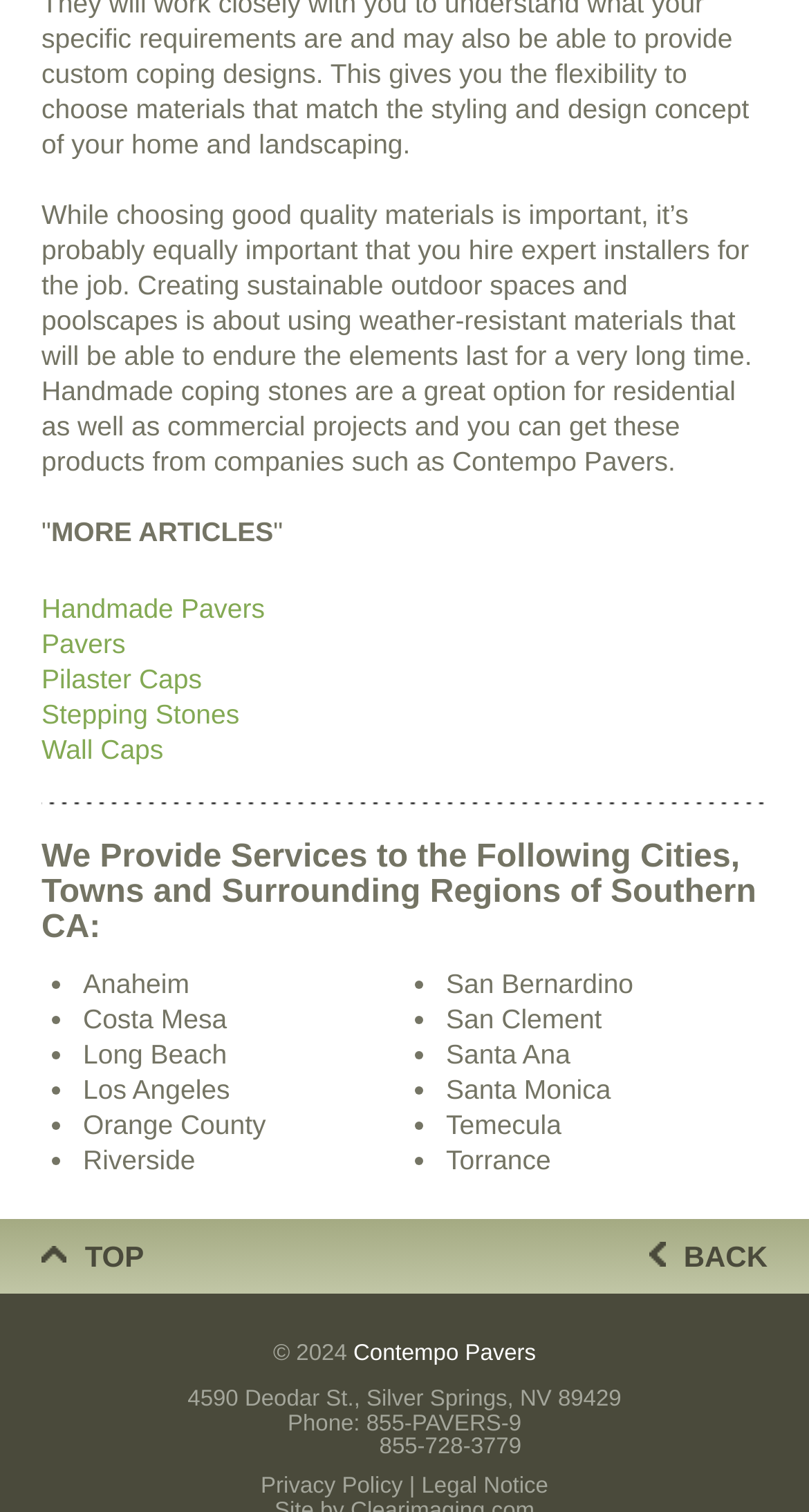Locate the UI element described by Anaheim in the provided webpage screenshot. Return the bounding box coordinates in the format (top-left x, top-left y, bottom-right x, bottom-right y), ensuring all values are between 0 and 1.

[0.103, 0.64, 0.234, 0.66]